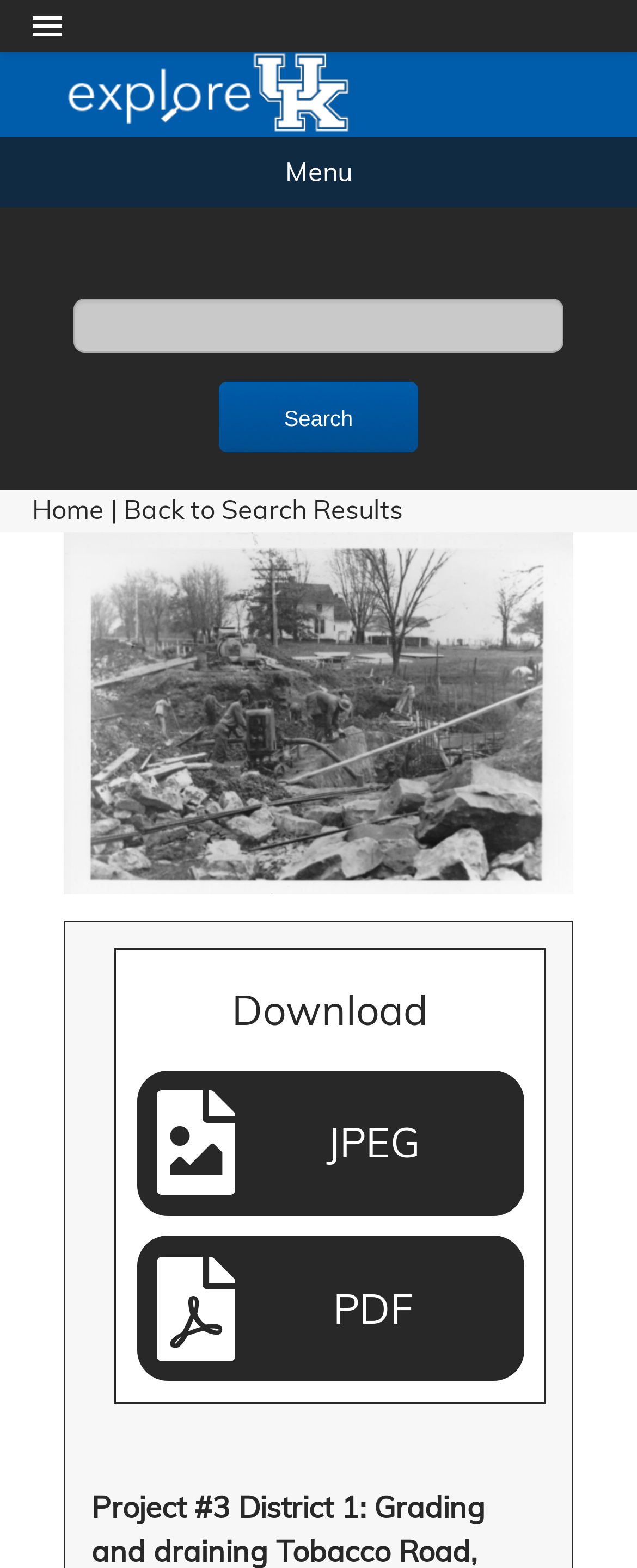Using the webpage screenshot and the element description UK Libraries, determine the bounding box coordinates. Specify the coordinates in the format (top-left x, top-left y, bottom-right x, bottom-right y) with values ranging from 0 to 1.

[0.0, 0.157, 0.79, 0.233]